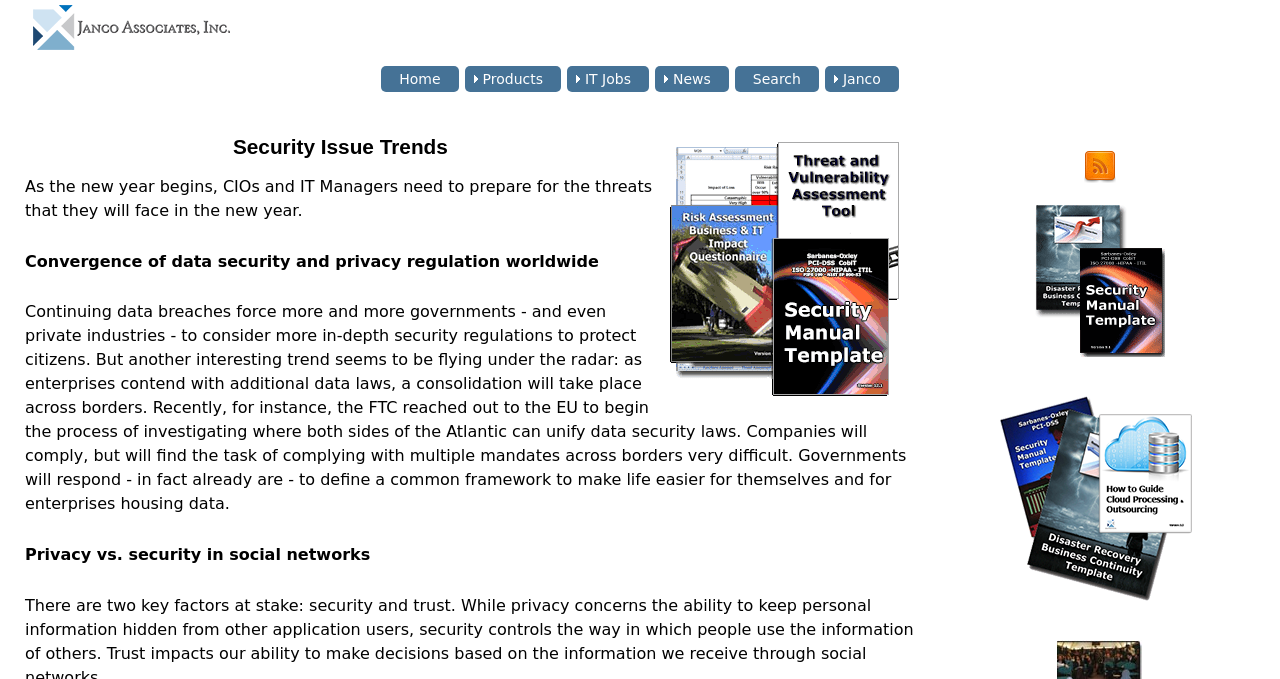Please determine the bounding box coordinates of the clickable area required to carry out the following instruction: "Visit the 'Janco RSS Feed'". The coordinates must be four float numbers between 0 and 1, represented as [left, top, right, bottom].

[0.847, 0.239, 0.872, 0.264]